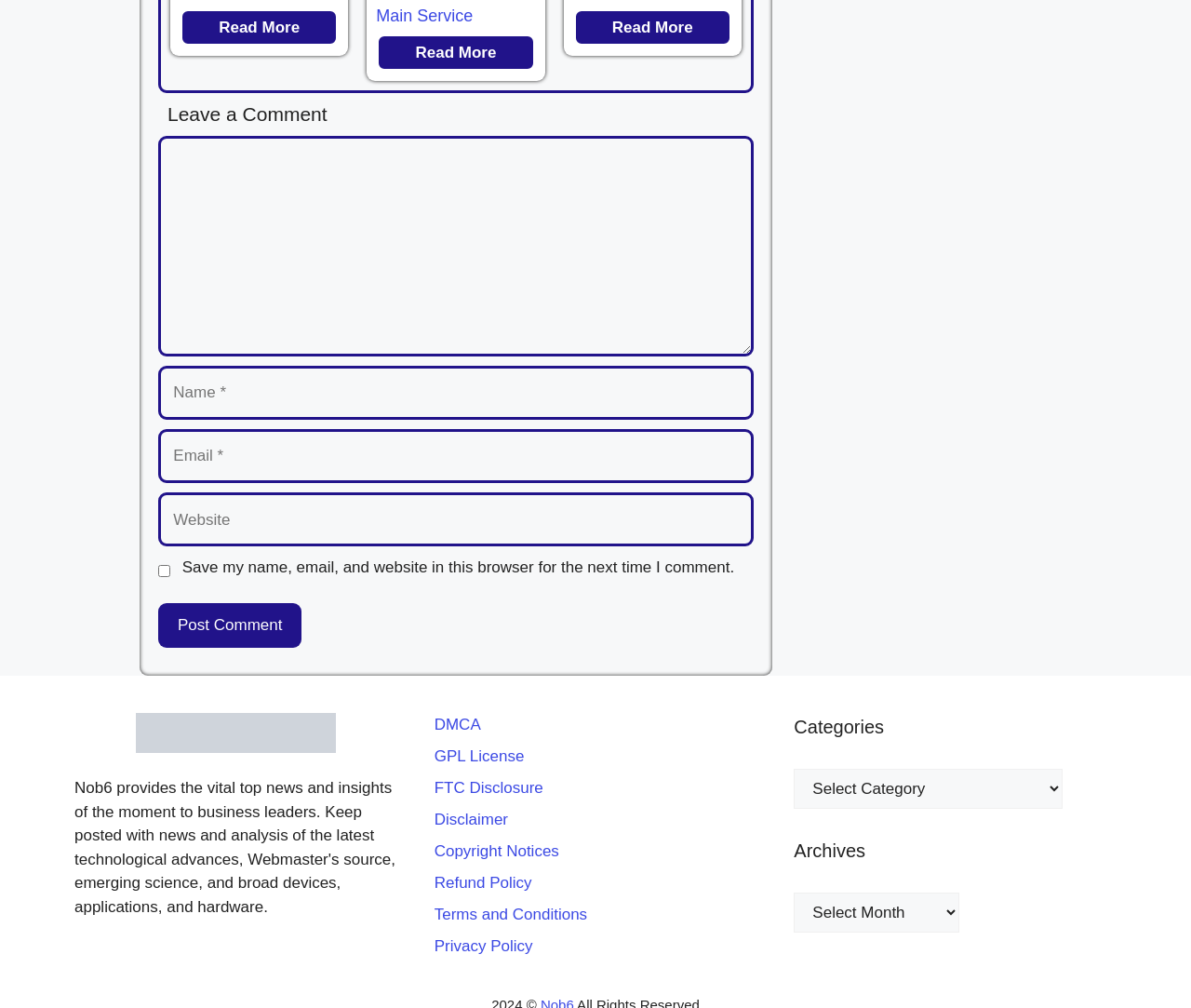Give a short answer using one word or phrase for the question:
What type of information is provided at the bottom of the webpage?

Legal and policy information